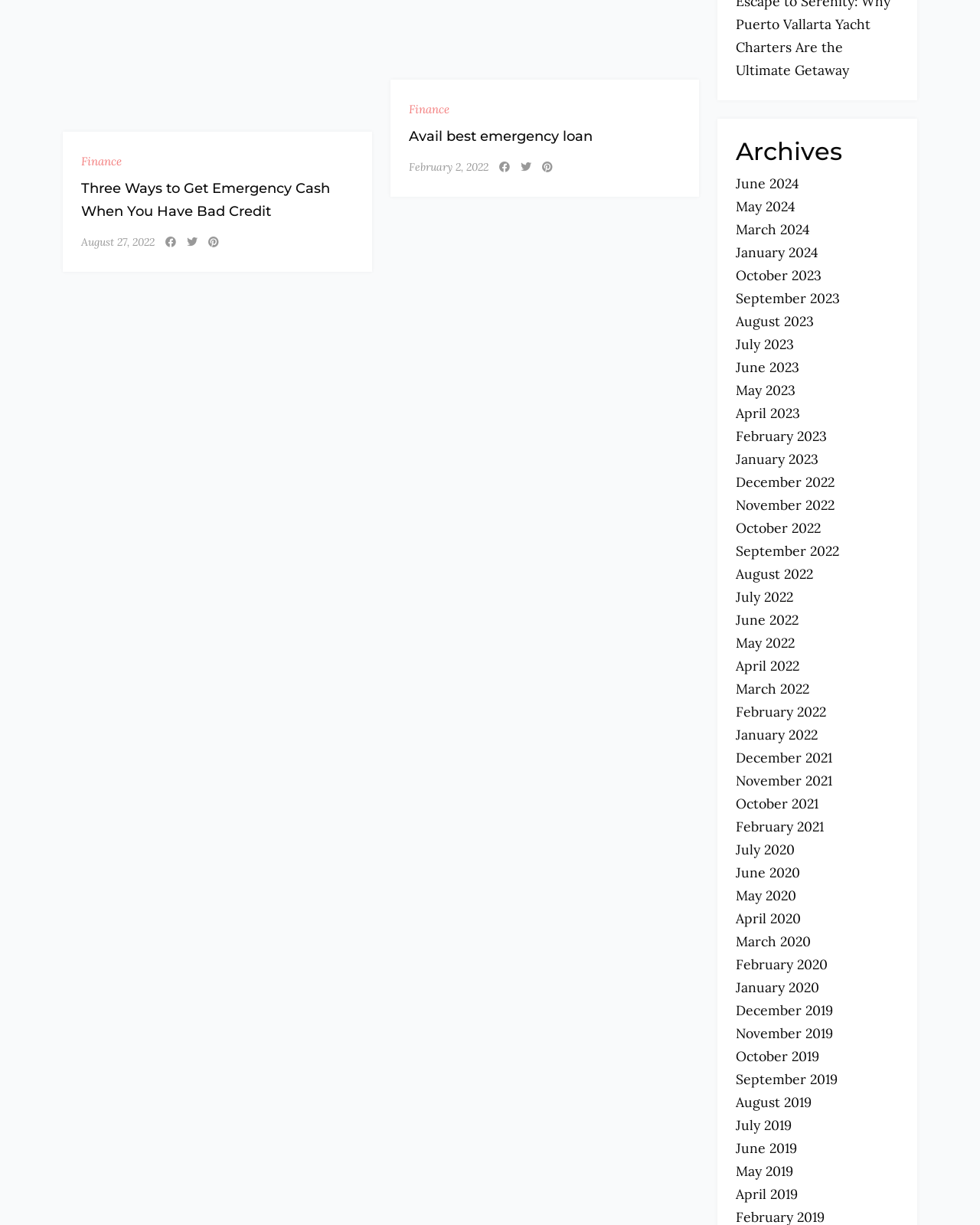From the webpage screenshot, predict the bounding box of the UI element that matches this description: "August 27, 2022".

[0.083, 0.192, 0.158, 0.203]